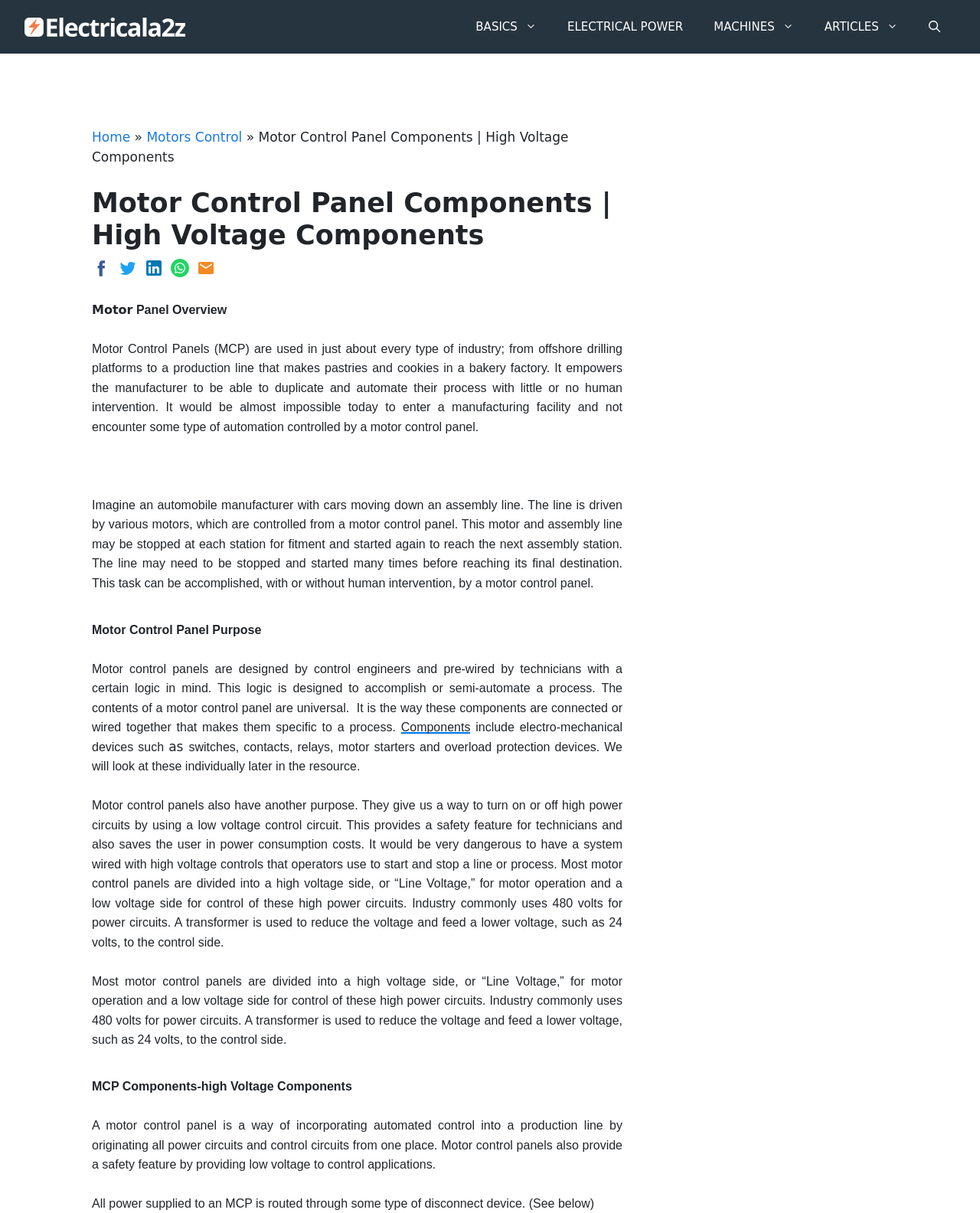What type of industry uses motor control panels?
Please give a detailed and elaborate answer to the question based on the image.

The webpage mentions that motor control panels are used in just about every type of industry, including offshore drilling platforms and bakery factory production lines.